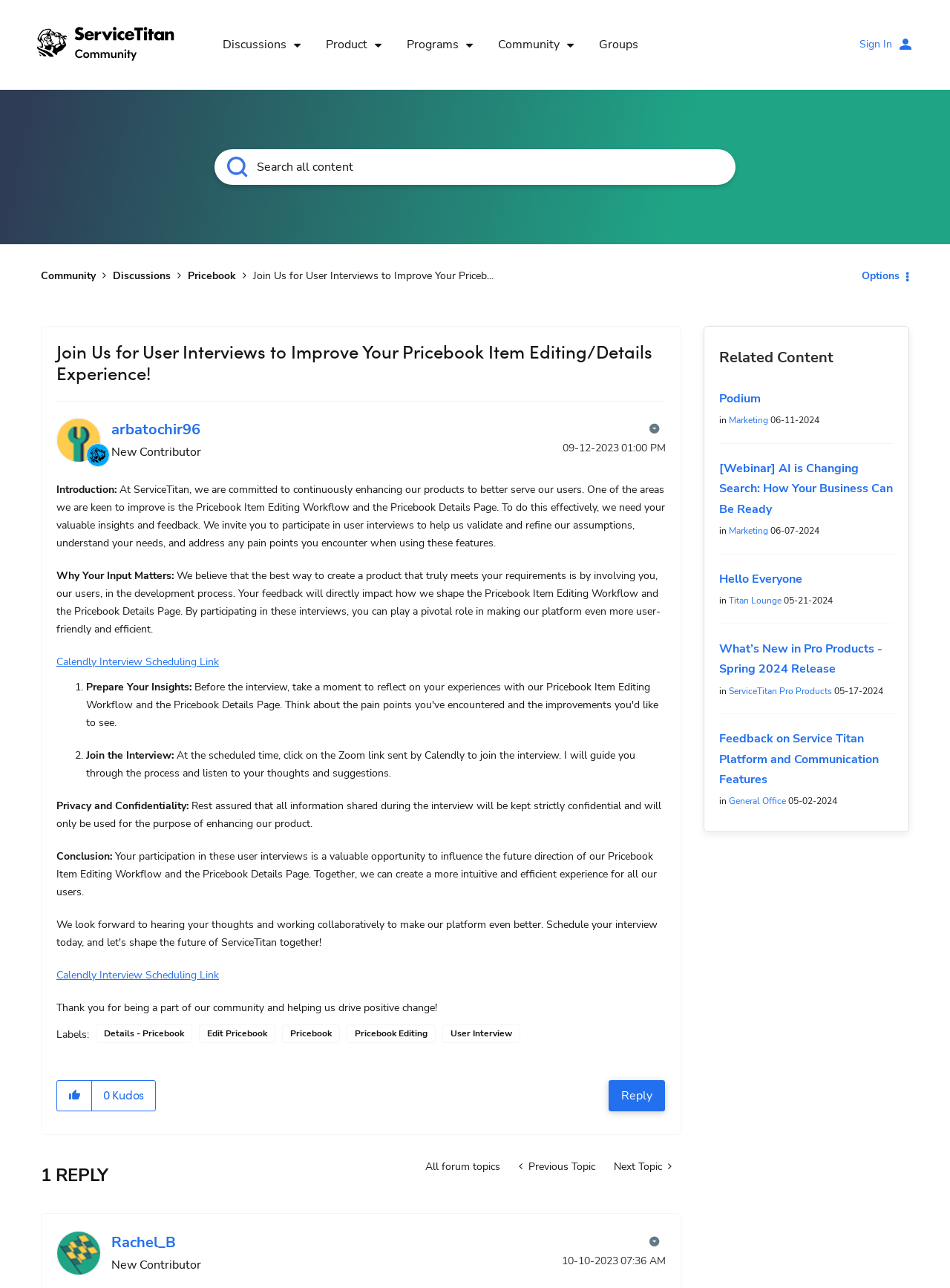Pinpoint the bounding box coordinates of the element that must be clicked to accomplish the following instruction: "Reply to Join Us for User Interviews to Improve Your Pricebook Item Editing/Details Experience! post". The coordinates should be in the format of four float numbers between 0 and 1, i.e., [left, top, right, bottom].

[0.641, 0.838, 0.7, 0.863]